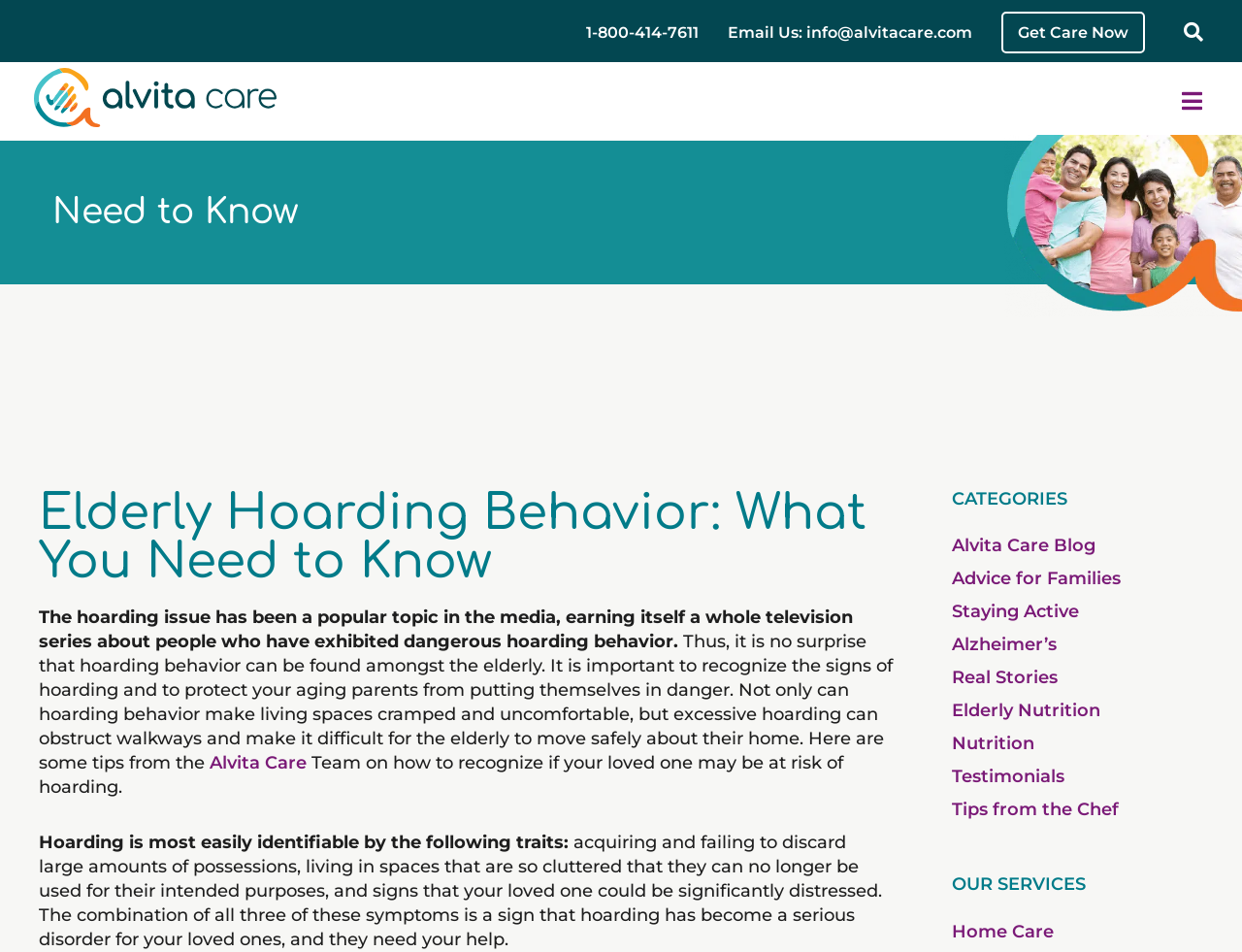Please locate the clickable area by providing the bounding box coordinates to follow this instruction: "Read the Alvita Care blog".

[0.766, 0.556, 0.965, 0.59]